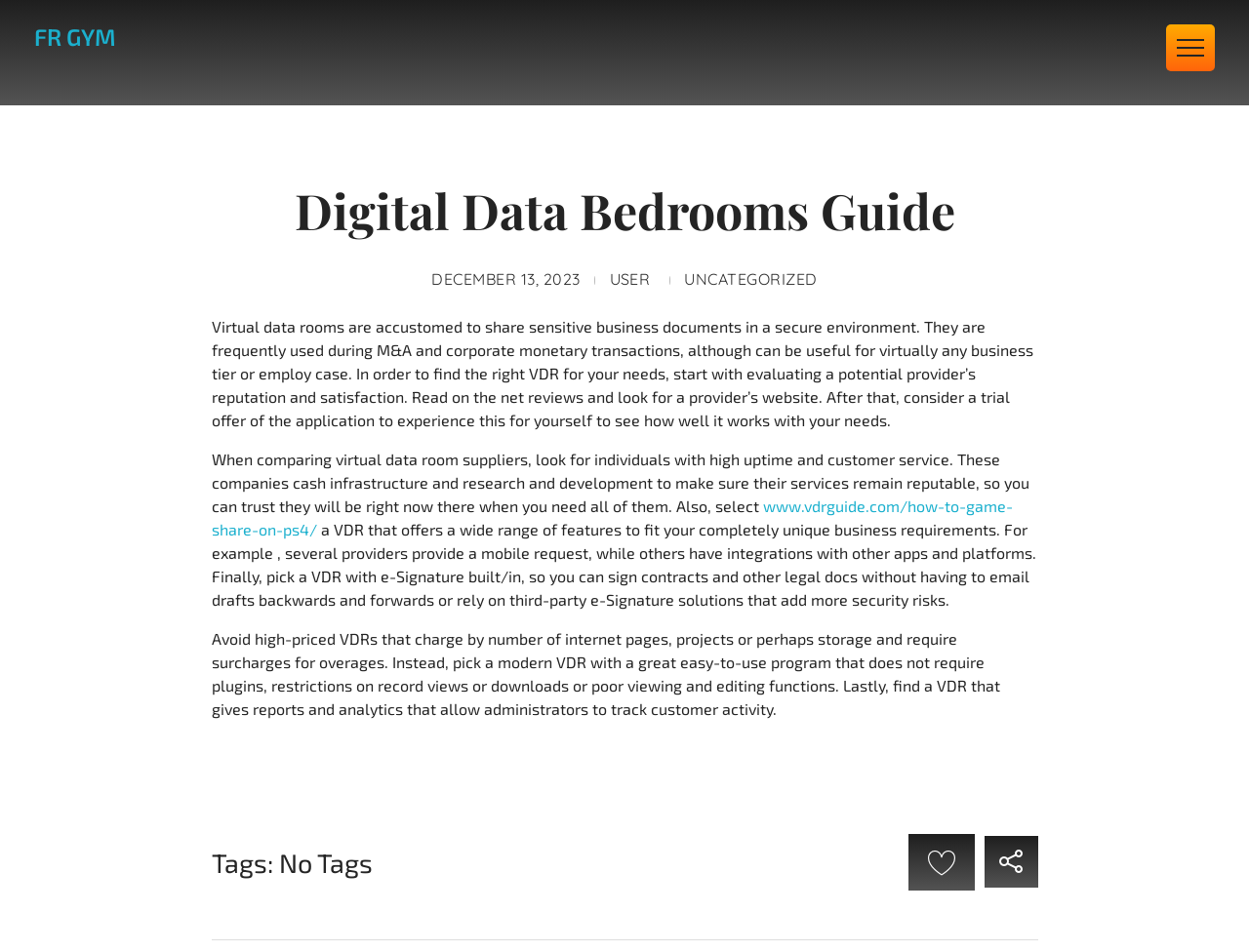Summarize the contents and layout of the webpage in detail.

The webpage is a guide to digital data rooms, with a focus on finding the right virtual data room (VDR) for business needs. At the top, there is a heading "FR GYM" and a link with the same text, which is likely a logo or a navigation element. Below this, there is a header "Digital Data Bedrooms Guide" and a timestamp "DECEMBER 13, 2023". 

To the right of the timestamp, there are two links, "USER" and "UNCATEGORIZED", which may be related to user profiles or categories. The main content of the page is a long paragraph of text that explains the purpose of virtual data rooms and how to evaluate potential providers. This text is divided into three sections, each discussing a different aspect of choosing a VDR, such as reputation, features, and pricing.

There is also a link "www.vdrguide.com/how-to-game-share-on-ps4/" embedded in the text, which appears to be unrelated to the main topic of the page. At the bottom of the page, there is a footer section with a static text "Tags: No Tags" and a "Like Button". Overall, the page has a simple layout with a focus on providing informative text about digital data rooms.